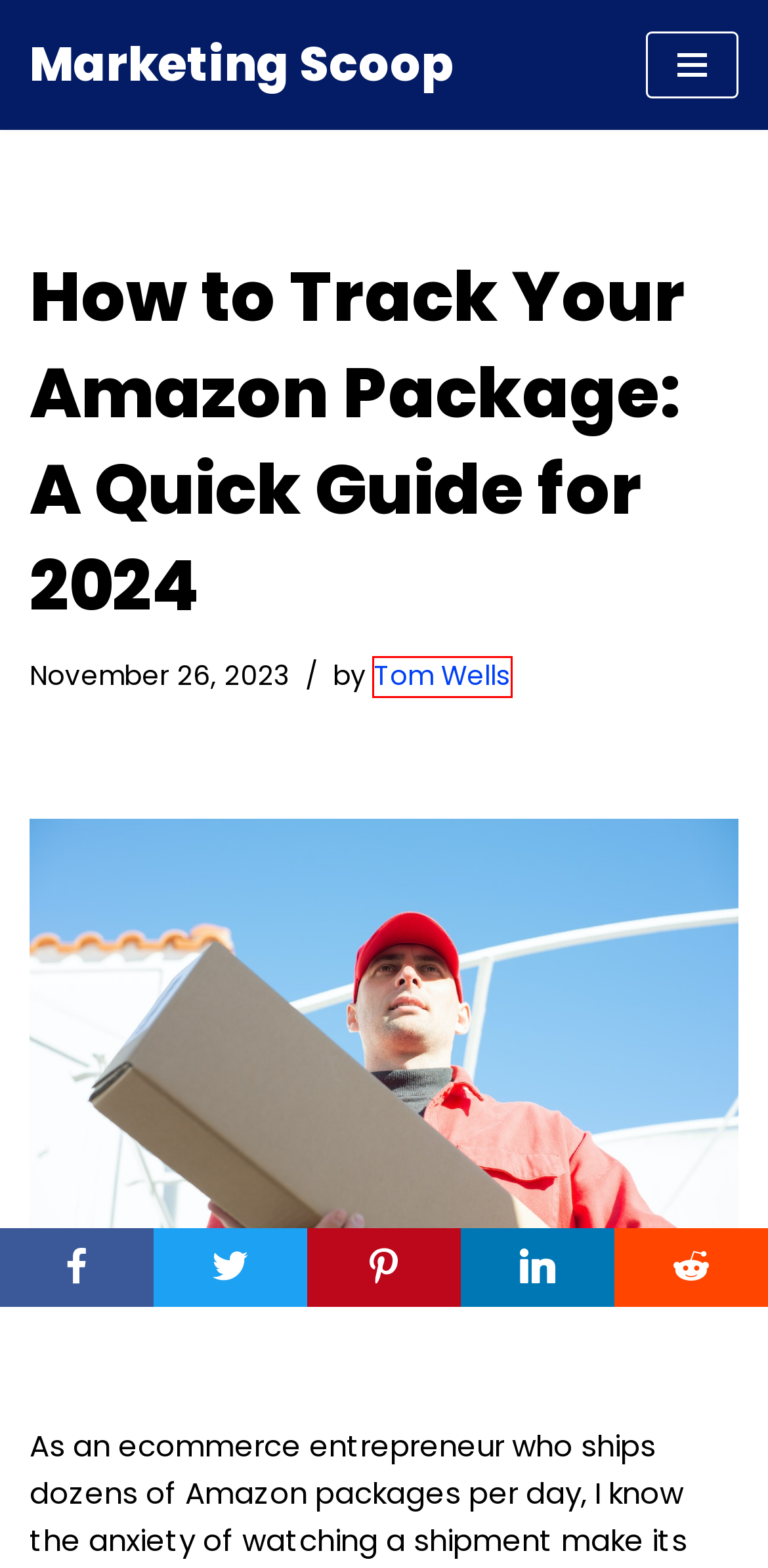You have been given a screenshot of a webpage, where a red bounding box surrounds a UI element. Identify the best matching webpage description for the page that loads after the element in the bounding box is clicked. Options include:
A. Tom Wells - Marketing Scoop
B. Contact - Marketing Scoop
C. Business Analytics: The Key to Unlocking Your Data‘s Full Potential - Marketing Scoop
D. The Complete Guide to Styling WordPress Category Pages (2024) - Marketing Scoop
E. Amazon - Marketing Scoop
F. Why You Should Use Smart Bidding for Your Google Search Ads in 2024 - Marketing Scoop
G. Marketing Scoop - The Interent Marketing Hub by IM Experts - Marketing Scoop
H. How Branching Logic in HubSpot Workflows Saves Us Hours Every Week - Marketing Scoop

A